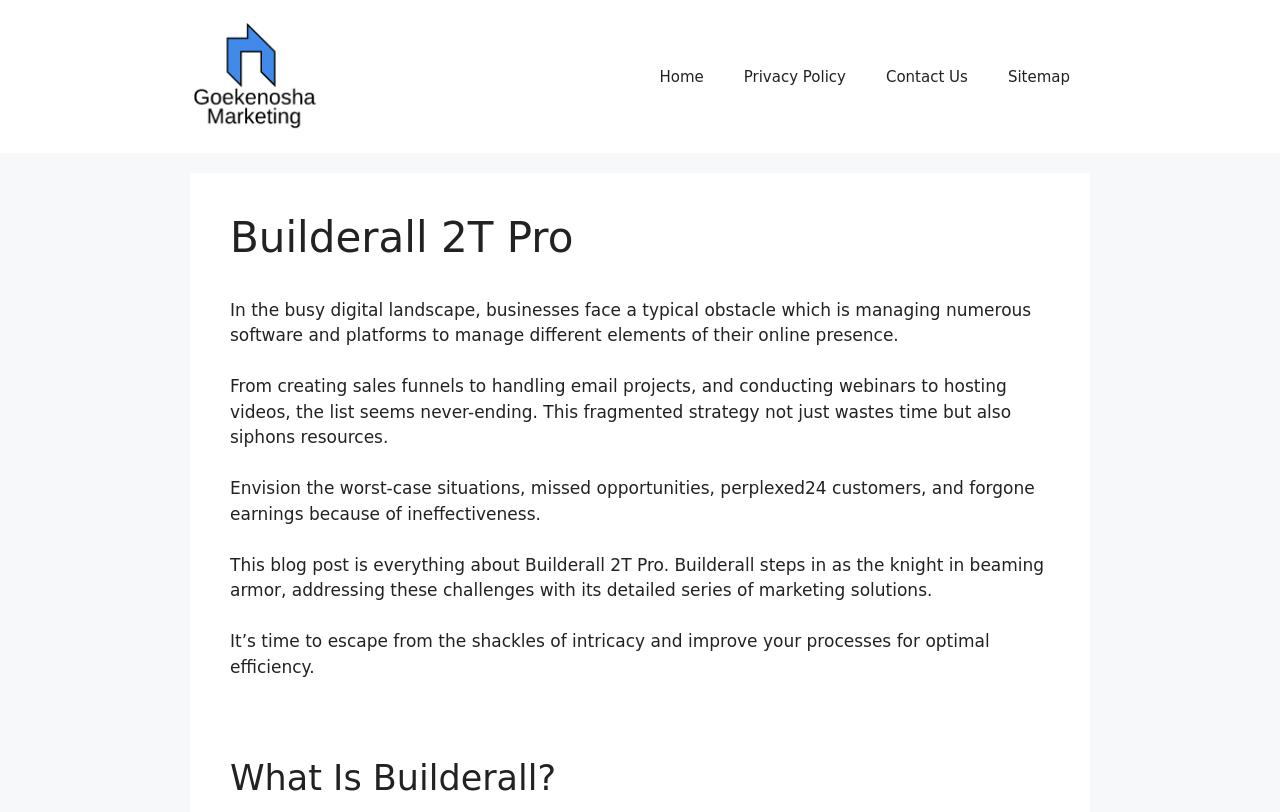What is the consequence of ineffectiveness in managing online presence?
Refer to the image and respond with a one-word or short-phrase answer.

Missed opportunities and forgone earnings